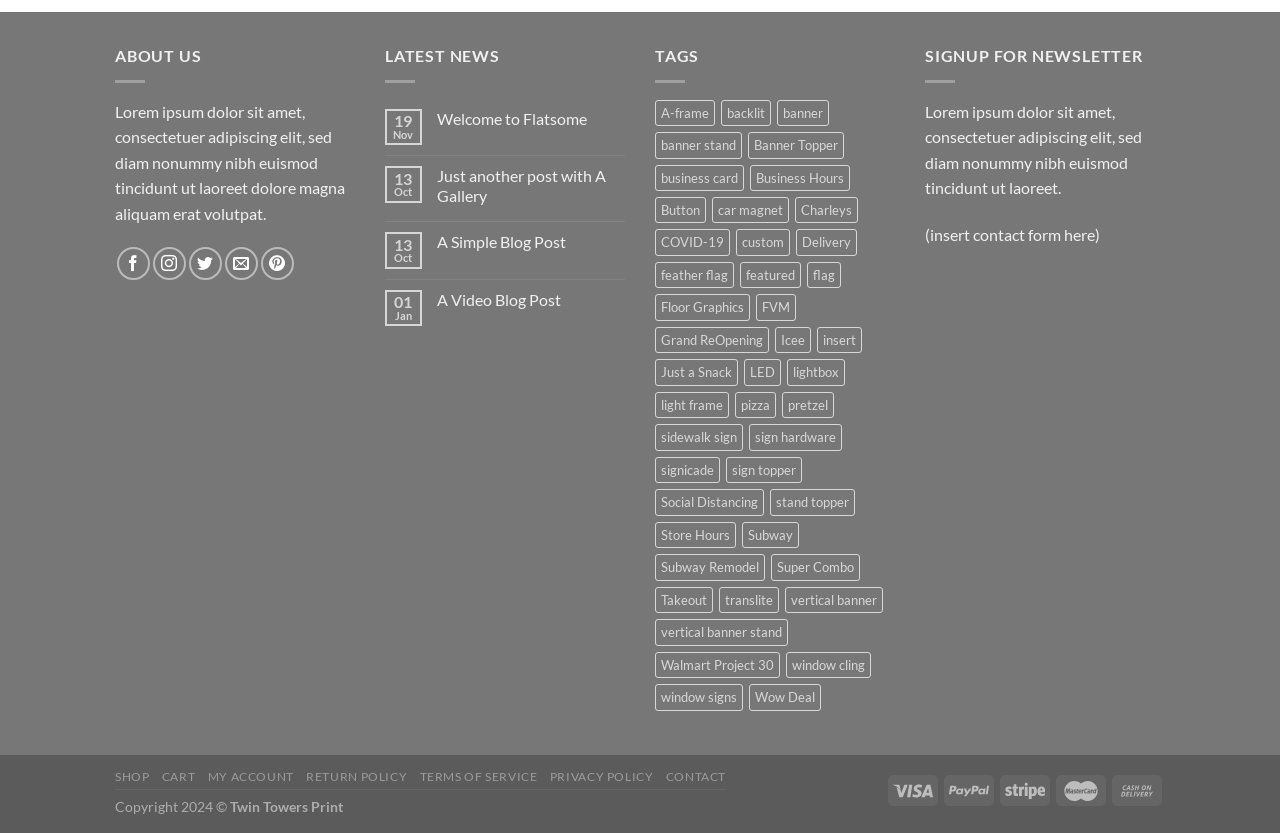Could you indicate the bounding box coordinates of the region to click in order to complete this instruction: "read the latest news".

[0.301, 0.056, 0.39, 0.079]